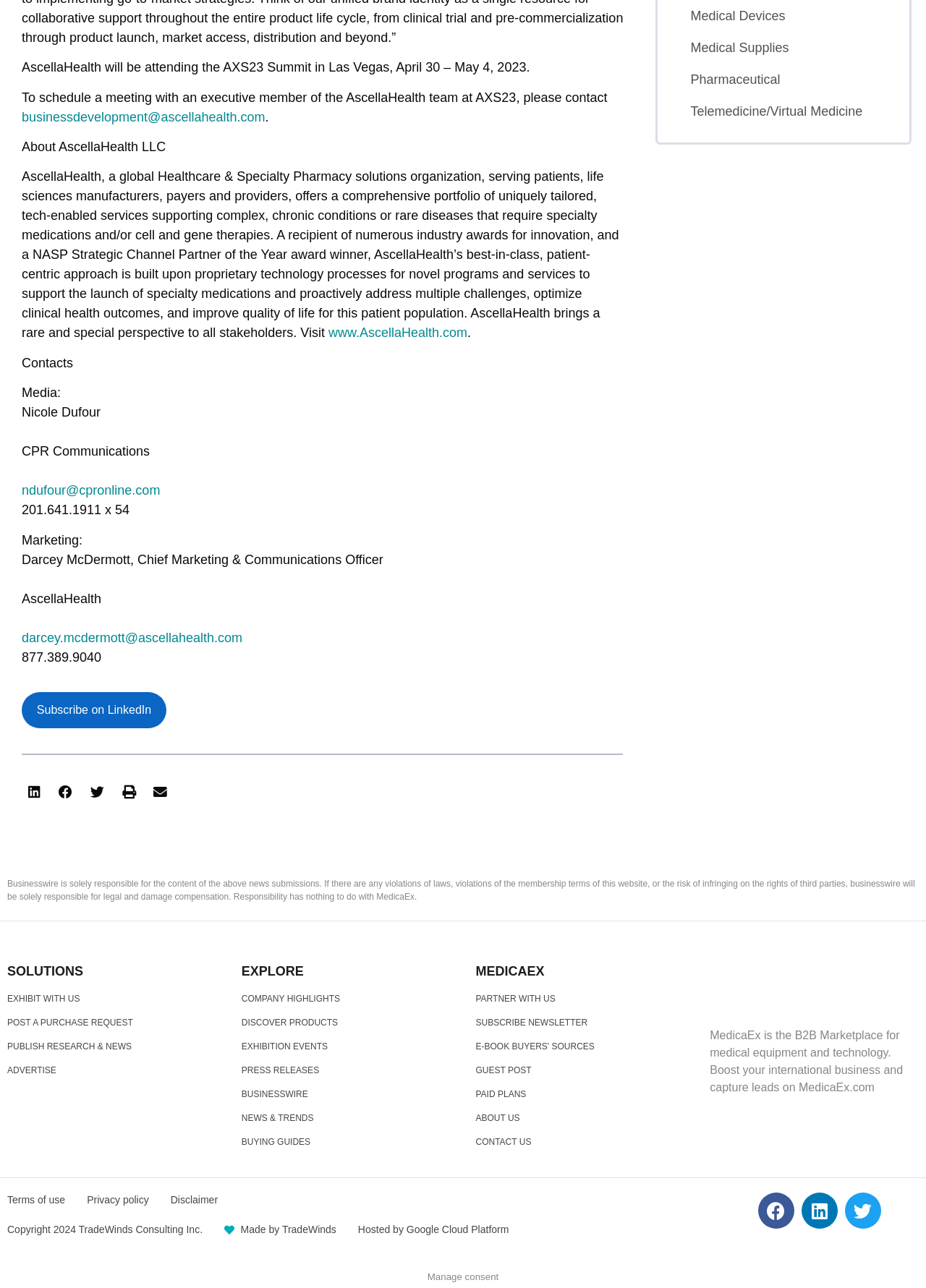Determine the bounding box coordinates for the clickable element required to fulfill the instruction: "Contact business development". Provide the coordinates as four float numbers between 0 and 1, i.e., [left, top, right, bottom].

[0.023, 0.085, 0.286, 0.096]